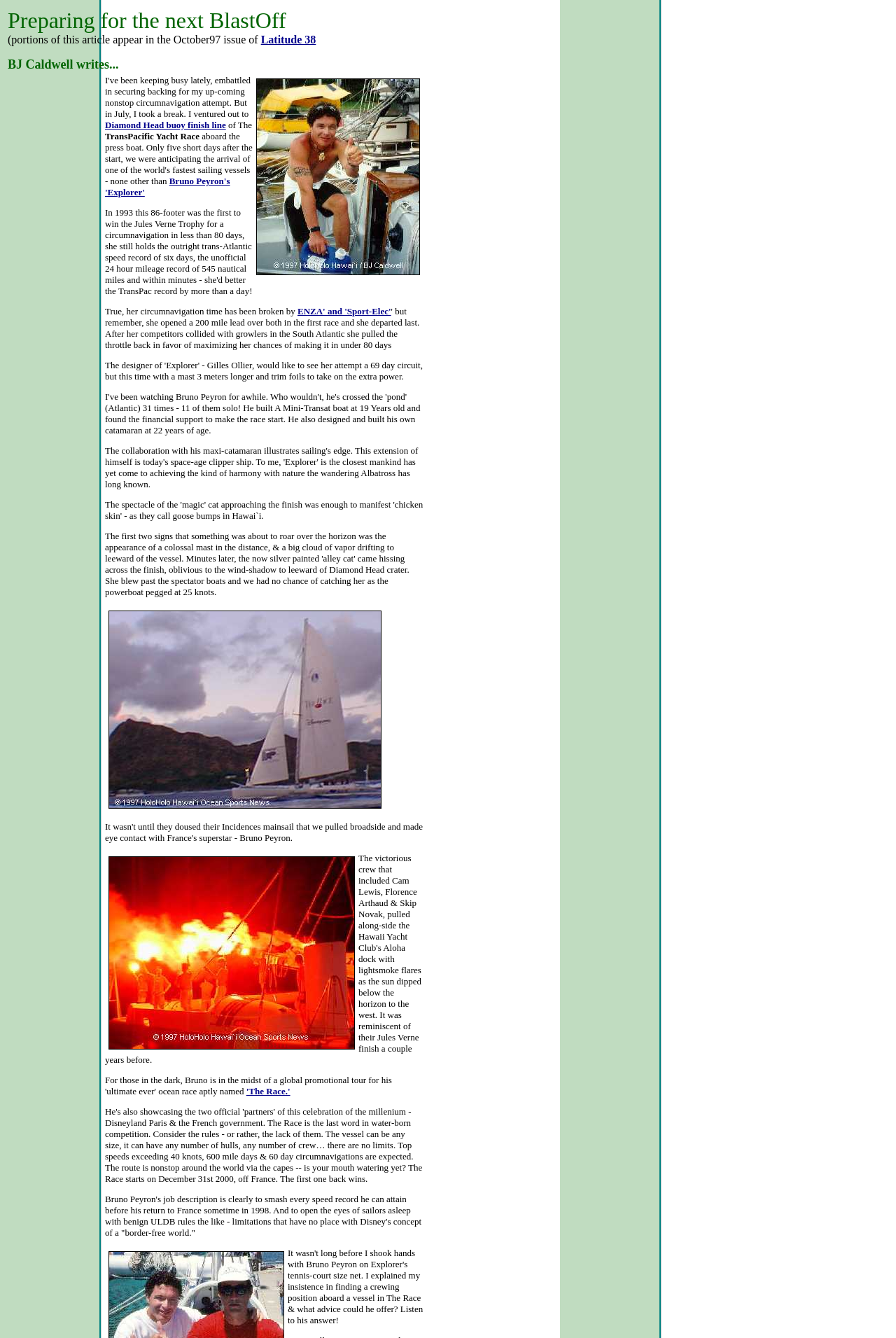Detail the features and information presented on the webpage.

The webpage is about BRIAN "BJ" CALDWELL, and it appears to be an article or blog post about sailing and racing. At the top, there is a table row with a cell containing a block of text that introduces the article, mentioning Latitude 38 and a buoy finish line. Within this text, there are links to "Latitude 38" and "Diamond Head buoy finish line". 

To the right of the text, there is an image. Below the text, there are three more links: "Bruno Peyron's 'Explorer'", "ENZA' and 'Sport-Elec'", and "'The Race.". 

Scattered throughout the article are three images, one above the middle link, one below the middle link, and one at the bottom. The images are not described, but they likely relate to the sailing and racing theme.

The article continues with a paragraph of text that discusses Bruno Peyron's job description and his goal to break speed records. This text is located at the bottom of the page.